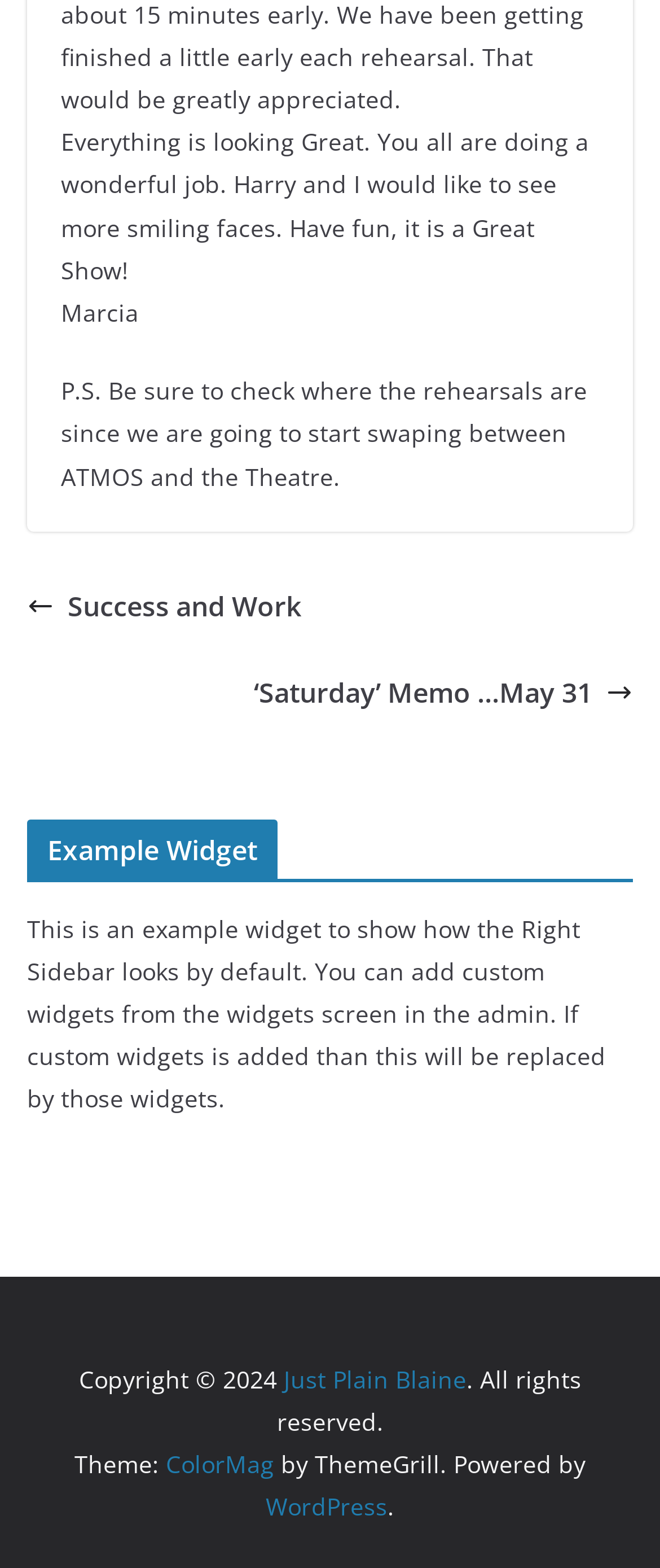Based on the element description: "‘Saturday’ Memo …May 31", identify the bounding box coordinates for this UI element. The coordinates must be four float numbers between 0 and 1, listed as [left, top, right, bottom].

[0.385, 0.427, 0.959, 0.458]